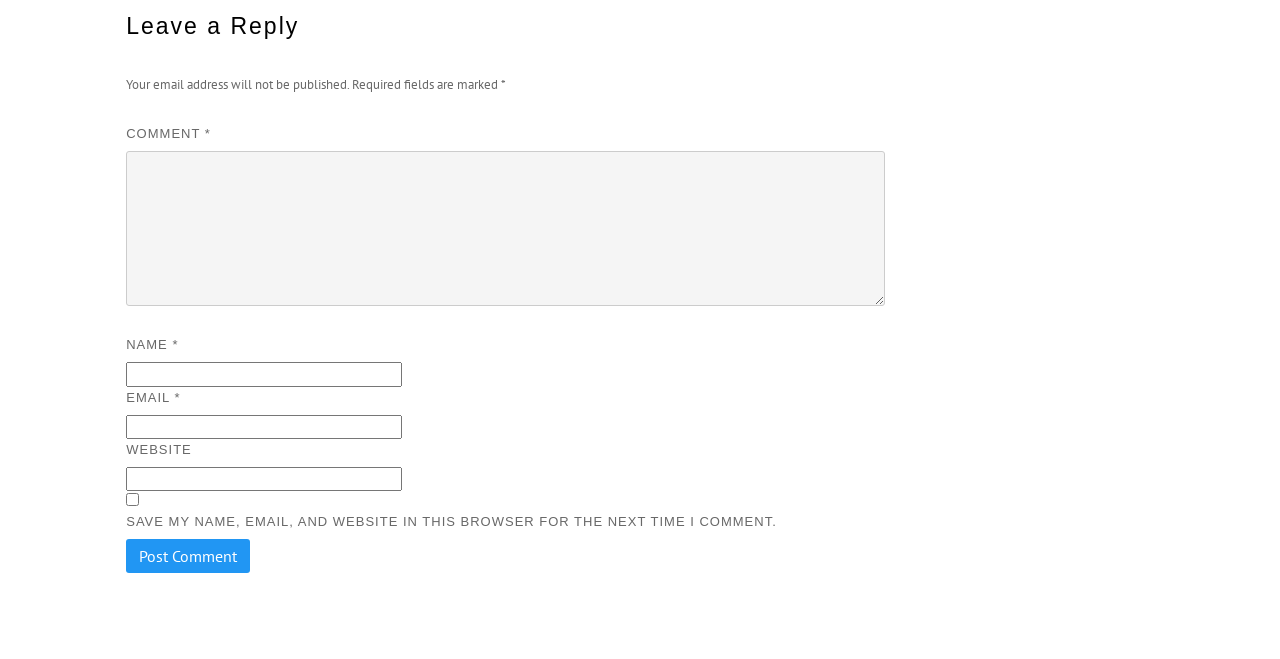Based on the element description: "parent_node: EMAIL * aria-describedby="email-notes" name="email"", identify the bounding box coordinates for this UI element. The coordinates must be four float numbers between 0 and 1, listed as [left, top, right, bottom].

[0.099, 0.629, 0.314, 0.666]